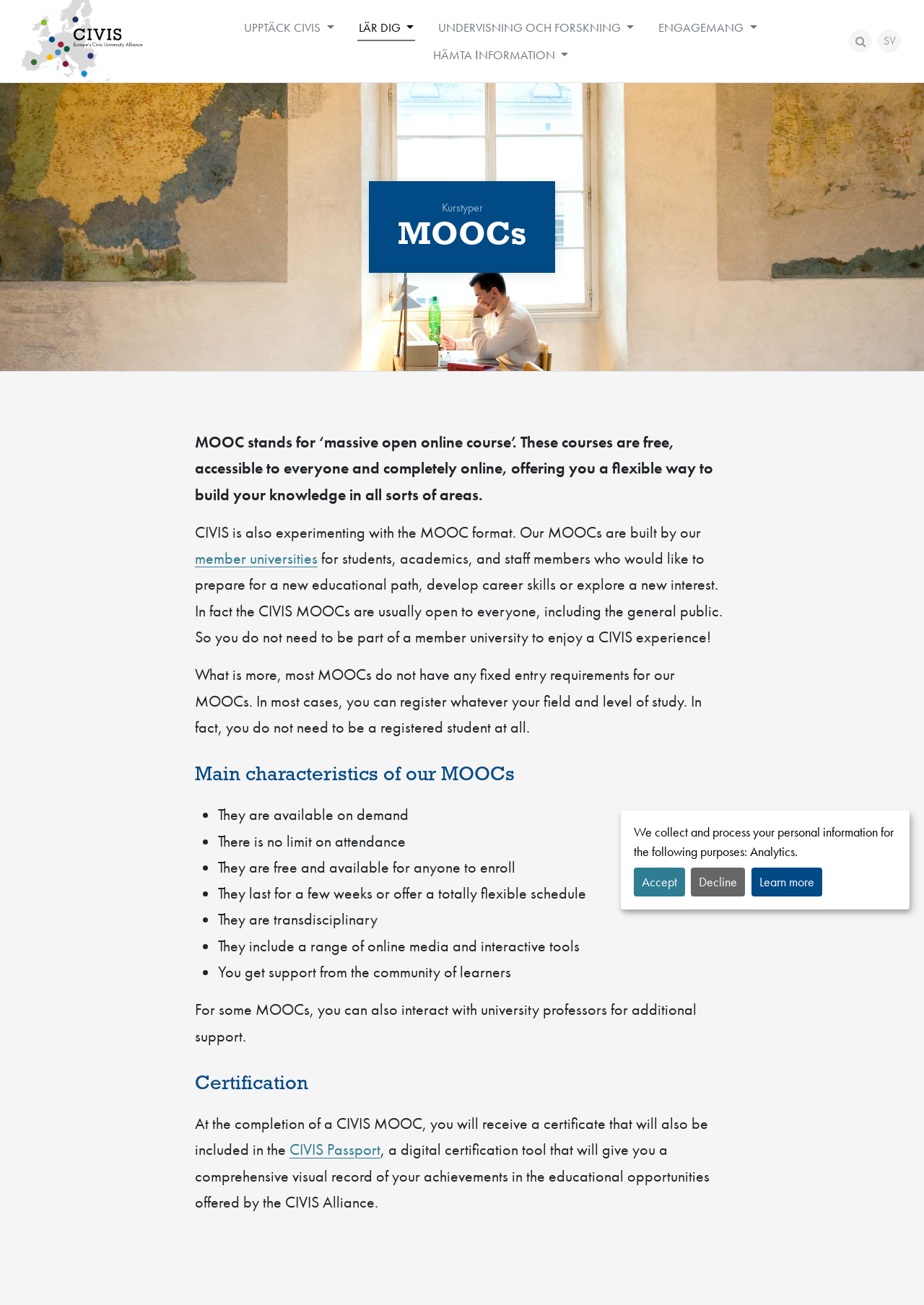Give a concise answer using one word or a phrase to the following question:
What is the orientation of the menu?

Vertical